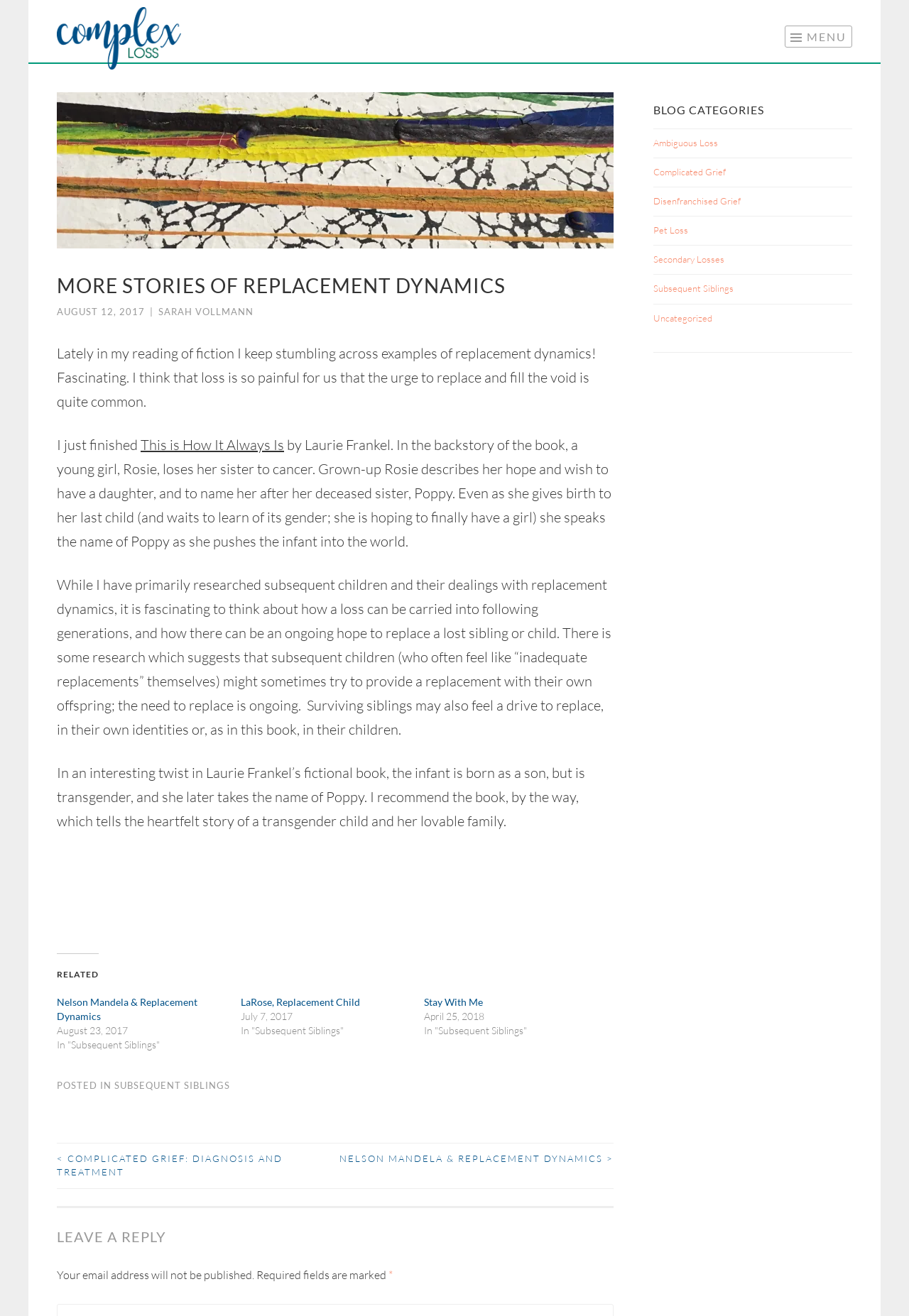Using the webpage screenshot, locate the HTML element that fits the following description and provide its bounding box: "Menu".

[0.863, 0.019, 0.938, 0.036]